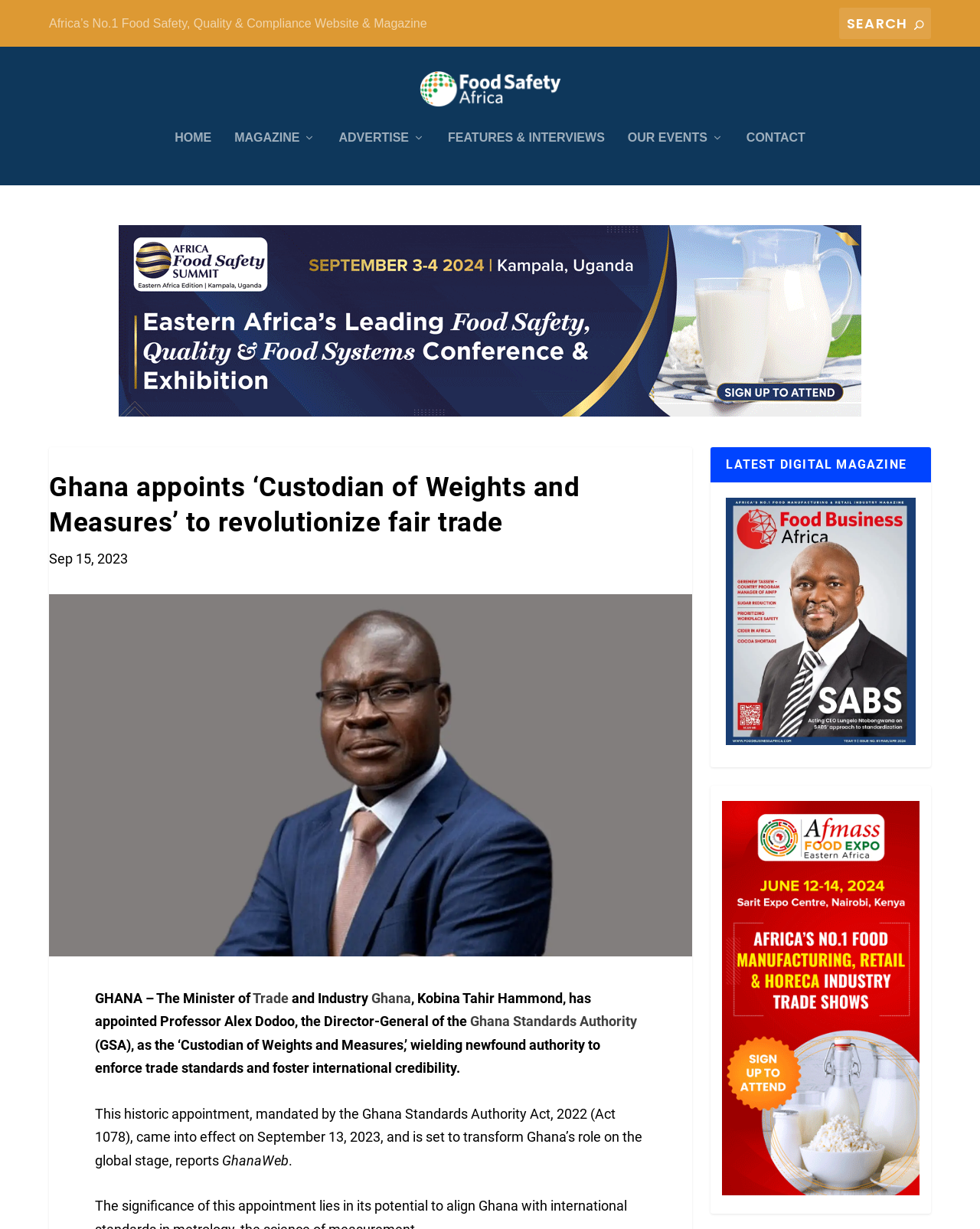Please find the bounding box coordinates of the element that needs to be clicked to perform the following instruction: "View the advertisement". The bounding box coordinates should be four float numbers between 0 and 1, represented as [left, top, right, bottom].

[0.121, 0.175, 0.879, 0.331]